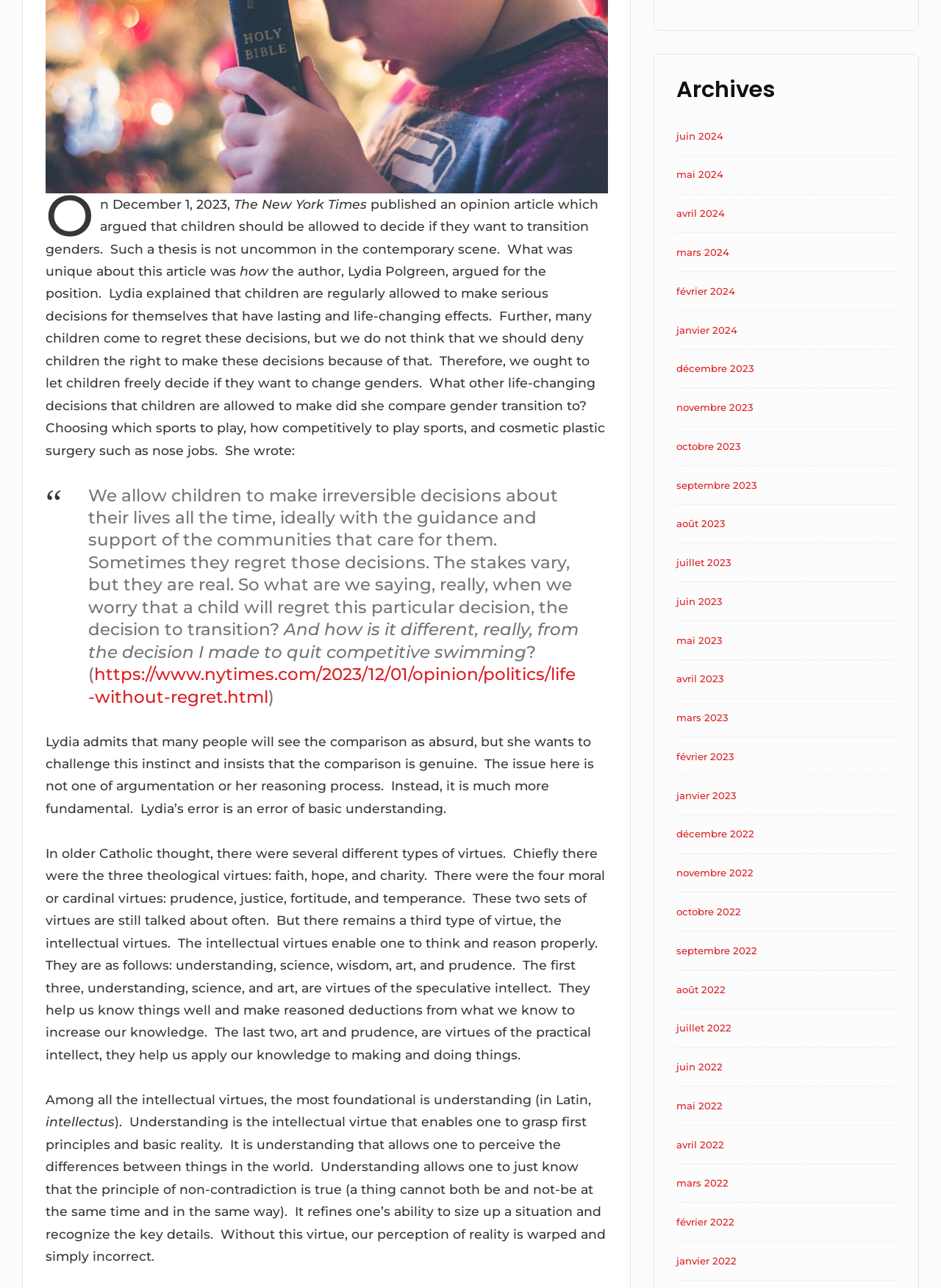What is the main topic of the article?
Please give a detailed and elaborate explanation in response to the question.

The main topic of the article is about whether children should be allowed to decide if they want to transition genders, and the author's argument in favor of this position.